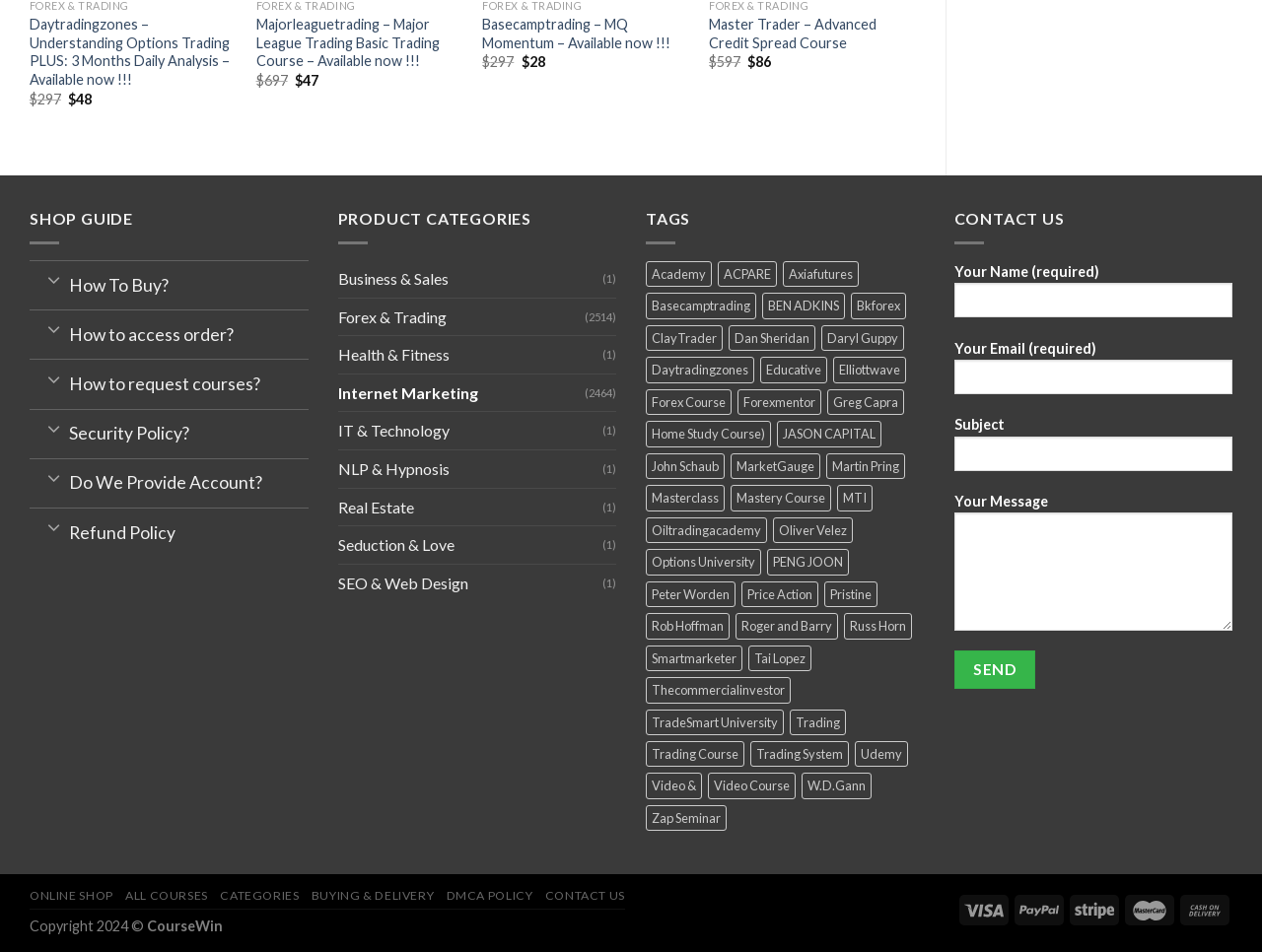Predict the bounding box coordinates of the area that should be clicked to accomplish the following instruction: "Click on the 'Forex & Trading' category". The bounding box coordinates should consist of four float numbers between 0 and 1, i.e., [left, top, right, bottom].

[0.268, 0.313, 0.463, 0.352]